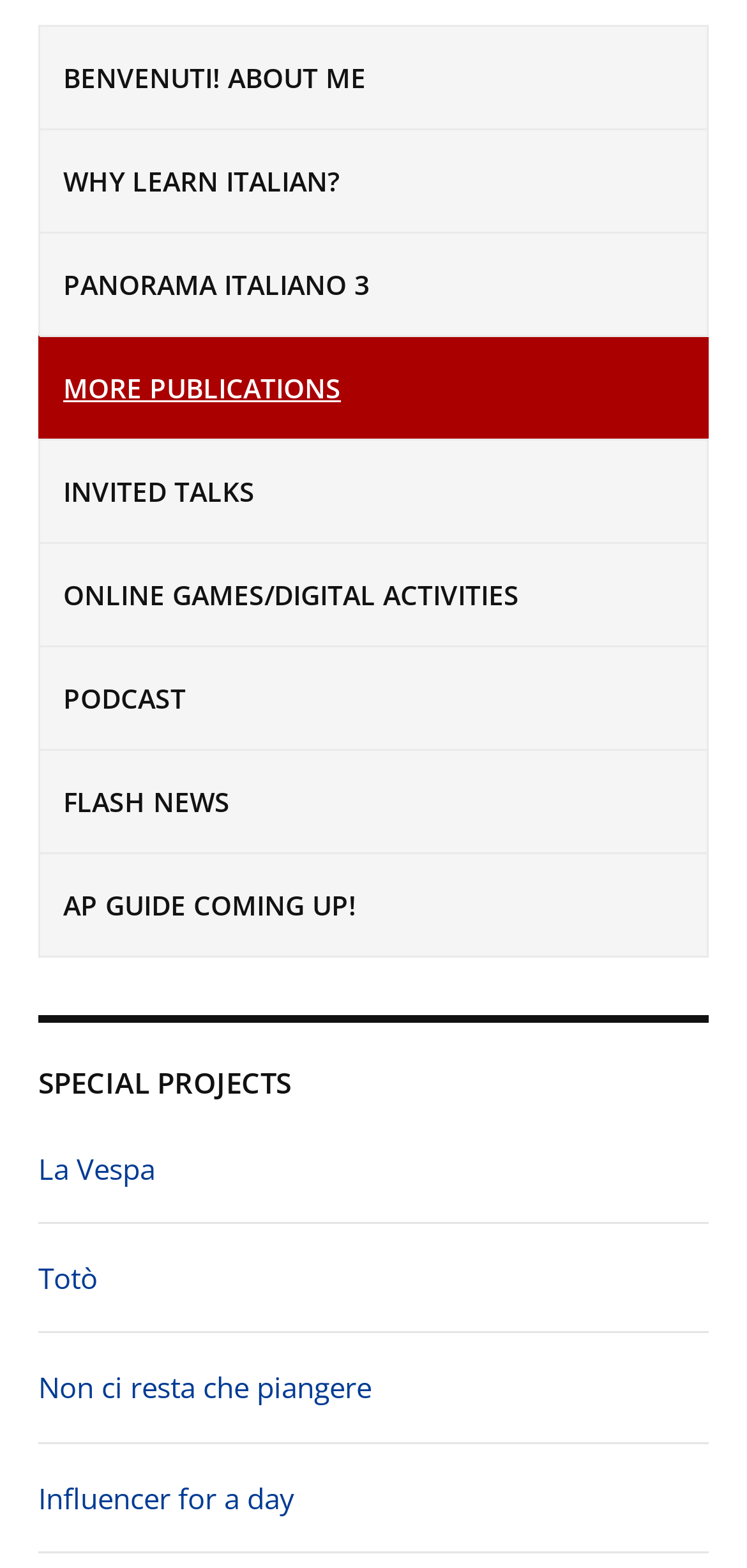Find the bounding box coordinates for the area that must be clicked to perform this action: "go to the third option".

None